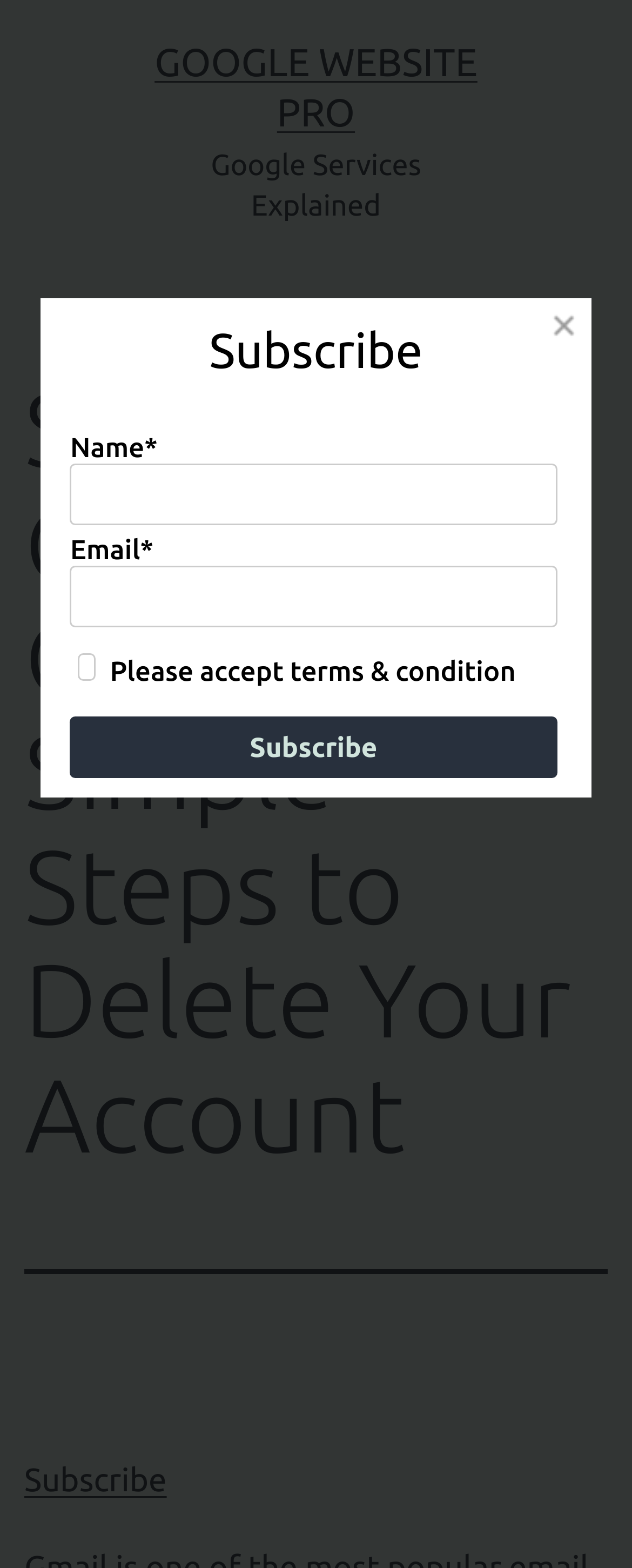What is the purpose of the subscribe form? Based on the image, give a response in one word or a short phrase.

To receive updates